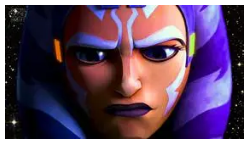Generate a detailed caption for the image.

This image features Ahsoka Tano, a prominent character from the Star Wars universe, particularly recognized for her role in "Star Wars: The Clone Wars." In this close-up, Ahsoka displays a serious and determined expression, highlighting her deep connection to the Force and her challenging journey throughout the series. Her distinct facial markings and blue-and-white twi'lek lekku accentuate her unique identity. The backdrop of stars suggests the vastness of space, reinforcing the adventurous essence of the Star Wars saga. This image is associated with content discussing the significance of "Star Wars: The Clone Wars," as well as the impact of its characters, including Ahsoka's evolution and contributions to the storyline.